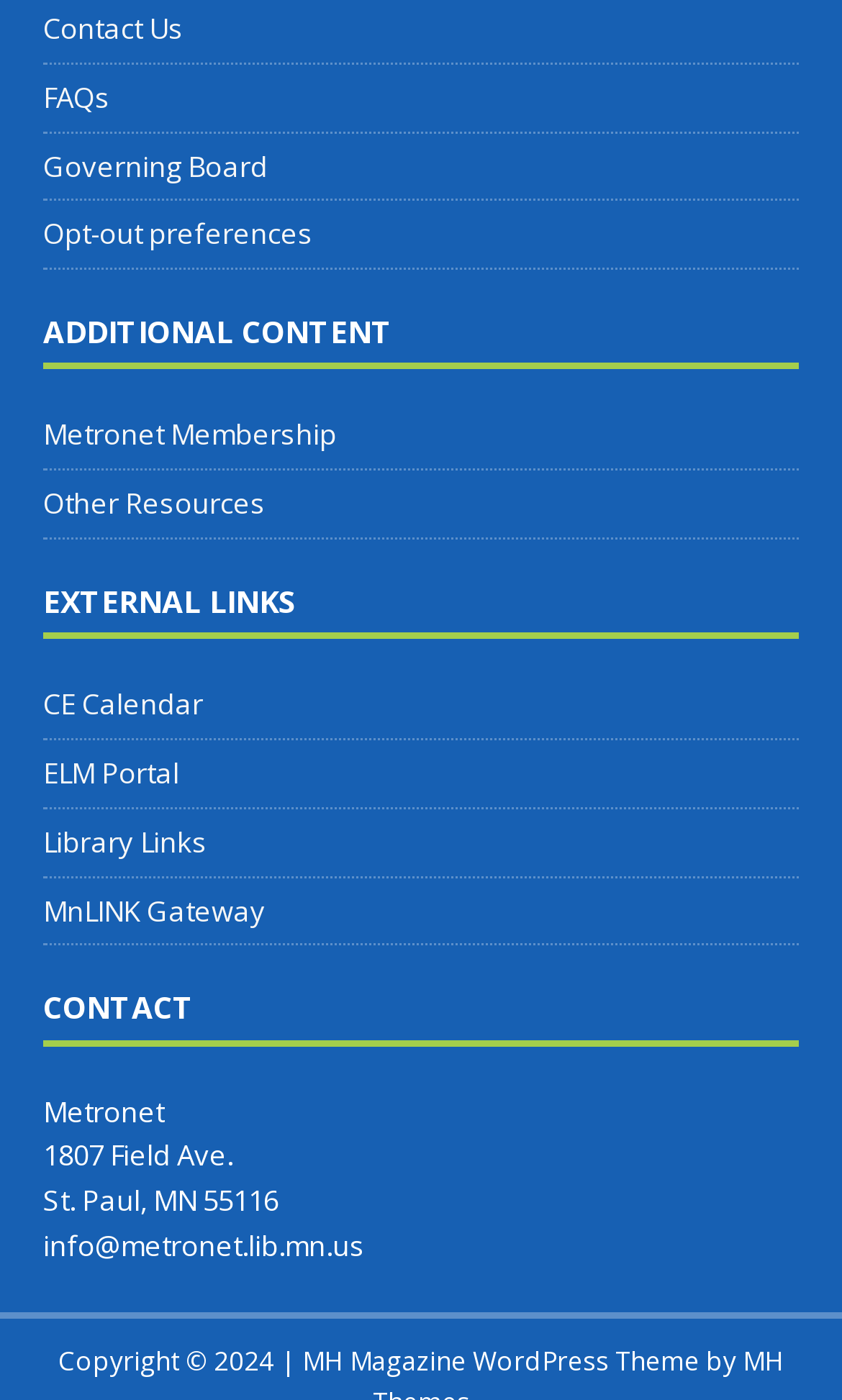How many links are under 'EXTERNAL LINKS'?
Please respond to the question with a detailed and well-explained answer.

I counted the number of links under the 'EXTERNAL LINKS' heading, which are 'CE Calendar', 'ELM Portal', 'Library Links', and 'MnLINK Gateway', so there are 4 links.